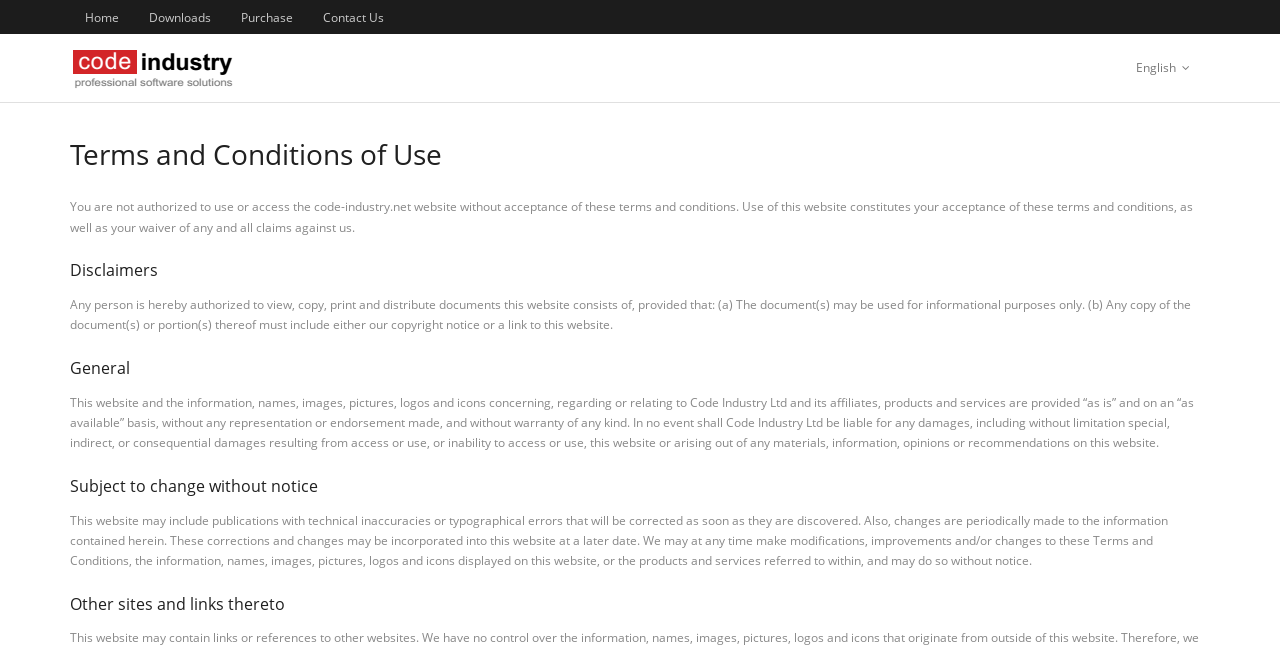Generate a comprehensive caption for the webpage you are viewing.

The webpage is a terms and conditions page for Code Industry Ltd. At the top, there is a navigation menu with four links: "Home", "Downloads", "Purchase", and "Contact Us". Next to the navigation menu, there is a logo image with the text "Code Industry - ImagePrinter Pro. Master PDF Editor for macOS, Windows and Linux." 

On the right side of the page, there is a language selection link labeled "English". Below the navigation menu, there is a heading "Terms and Conditions of Use" followed by a paragraph of text explaining the terms and conditions of using the website. 

The page is divided into four sections: "Disclaimers", "General", "Subject to change without notice", and "Other sites and links thereto". Each section has a heading and a block of text describing the specific terms and conditions. The text explains the usage rights, disclaimers, and liabilities of the website and its contents.